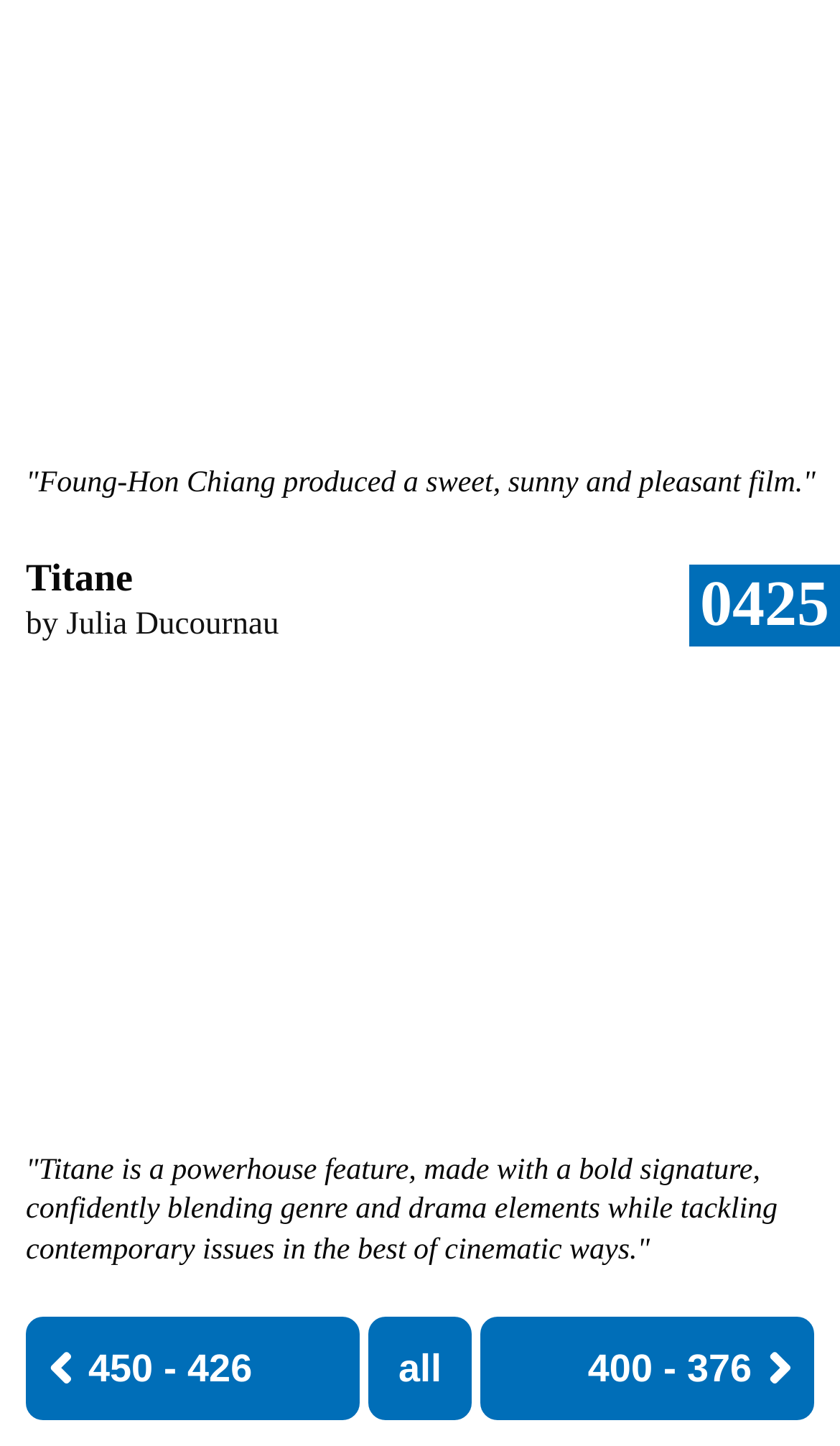Using the format (top-left x, top-left y, bottom-right x, bottom-right y), provide the bounding box coordinates for the described UI element. All values should be floating point numbers between 0 and 1: 450 - 426

[0.031, 0.911, 0.428, 0.982]